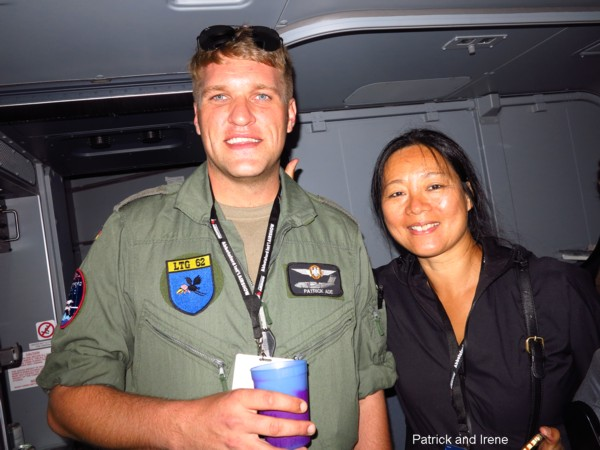What is Irene wearing?
Please provide a single word or phrase as your answer based on the screenshot.

Dark top